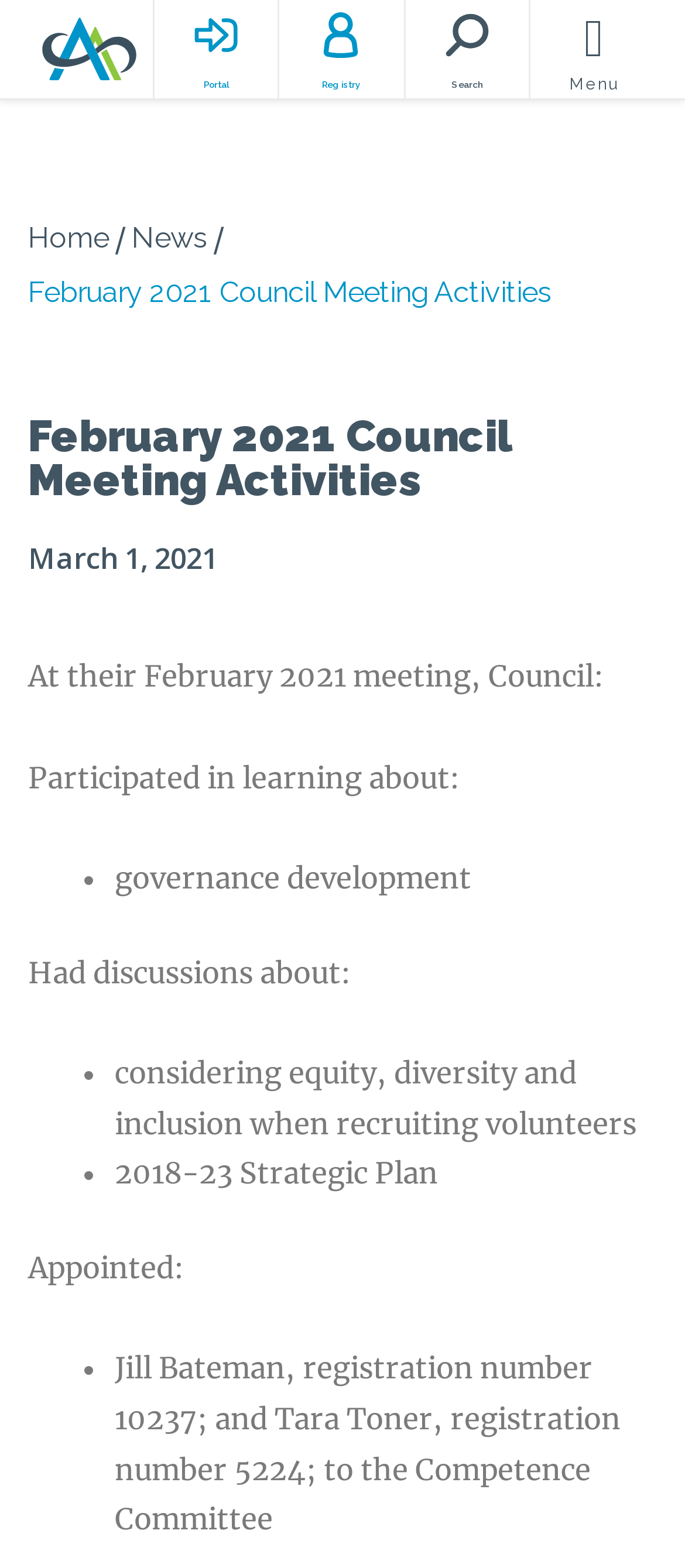Provide the text content of the webpage's main heading.

February 2021 Council Meeting Activities